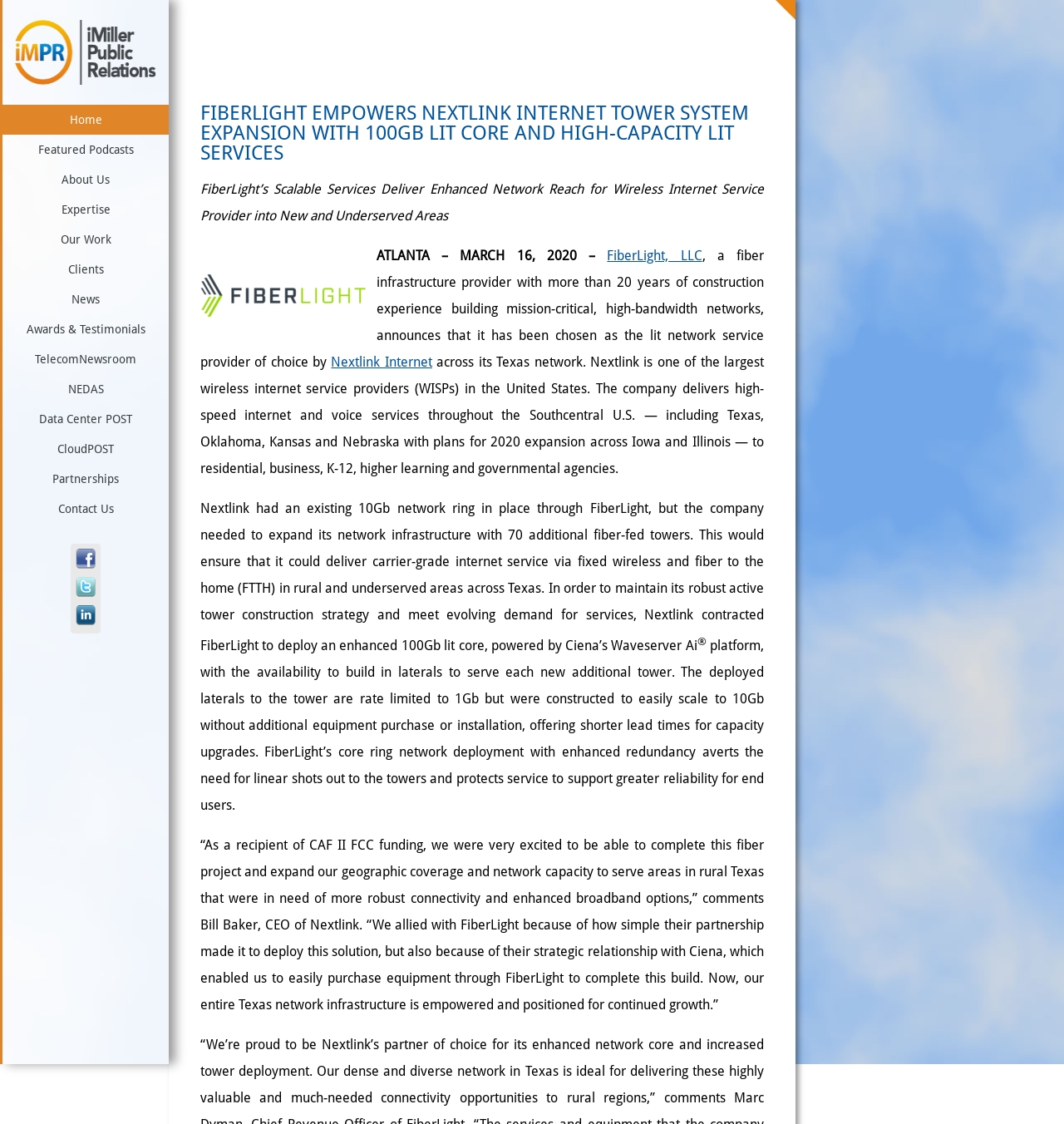Provide a thorough summary of the webpage.

This webpage appears to be a news article or press release about FiberLight, a fiber infrastructure provider, and its partnership with Nextlink Internet to expand its network infrastructure in rural Texas. 

At the top of the page, there is a header section with a title "FIBERLIGHT EMPOWERS NEXTLINK INTERNET TOWER SYSTEM EXPANSION WITH 100GB LIT CORE AND HIGH-CAPACITY LIT SERVICES" and a brief summary of the article "FiberLight’s Scalable Services Deliver Enhanced Network Reach for Wireless Internet Service Provider into New and Underserved Areas". 

Below the header, there is a section of text that provides more details about the partnership, including the benefits of the expanded network infrastructure and quotes from the CEO of Nextlink. 

On the top left side of the page, there is a navigation menu with links to various sections of the website, including "Home", "Featured Podcasts", "About Us", and others. 

At the bottom of the page, there are social media links to Facebook, Twitter, and LinkedIn, each accompanied by an icon. 

There is also a logo of "iMiller Public Relations" at the top left corner of the page, which is likely the company that published the press release.